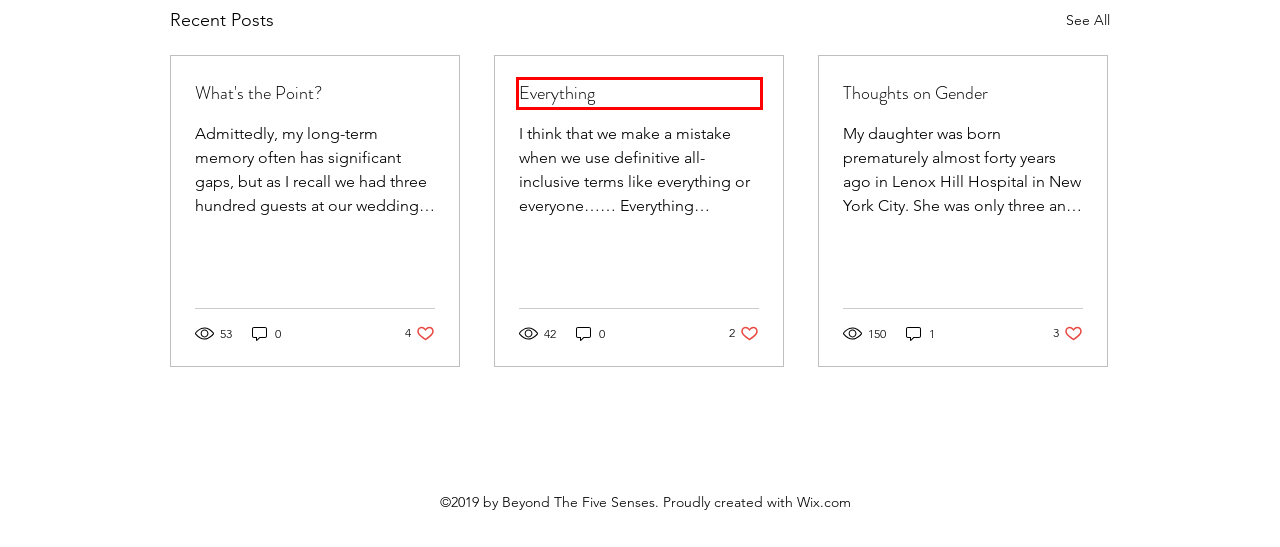You have been given a screenshot of a webpage, where a red bounding box surrounds a UI element. Identify the best matching webpage description for the page that loads after the element in the bounding box is clicked. Options include:
A. Grief
B. What's the Point?
C. Consciousness
D. Freelance Writer | Beyond The Five Senses
E. Everything
F. Thoughts on Gender
G. Mediums
H. Book

E